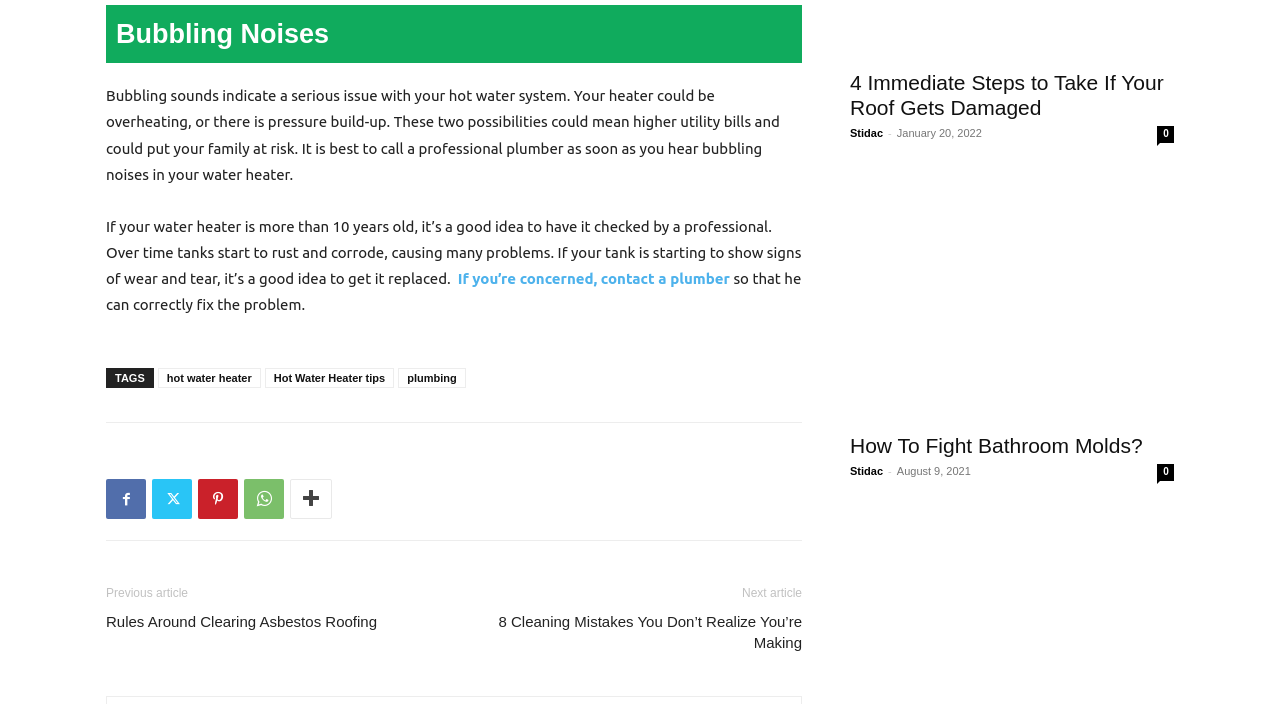Find the bounding box coordinates for the element that must be clicked to complete the instruction: "View the previous article". The coordinates should be four float numbers between 0 and 1, indicated as [left, top, right, bottom].

[0.083, 0.868, 0.295, 0.898]